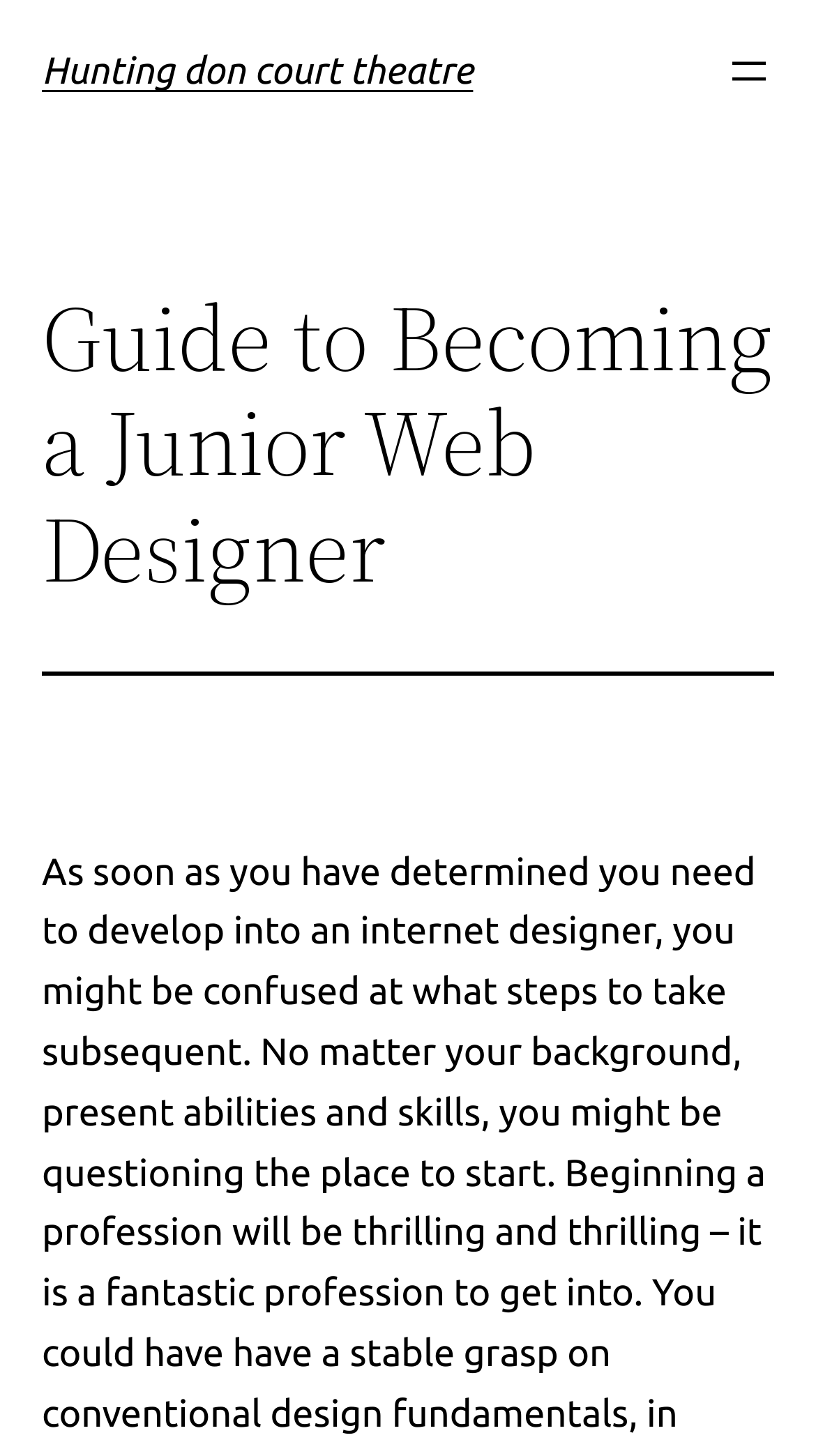Refer to the element description aria-label="Open menu" and identify the corresponding bounding box in the screenshot. Format the coordinates as (top-left x, top-left y, bottom-right x, bottom-right y) with values in the range of 0 to 1.

[0.887, 0.032, 0.949, 0.067]